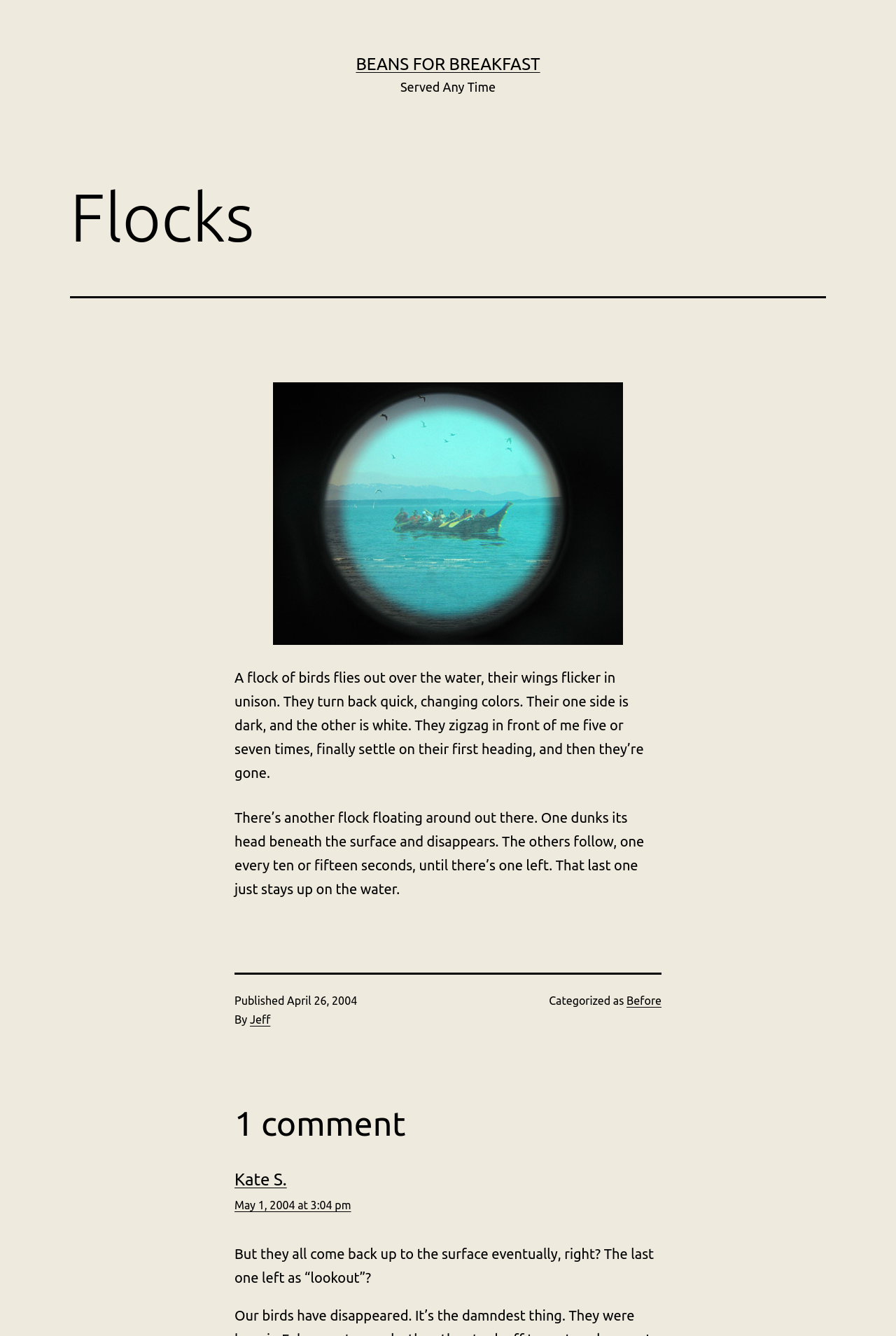Illustrate the webpage's structure and main components comprehensively.

The webpage is about a personal blog post titled "Flocks – Beans for Breakfast". At the top, there is a prominent link "BEANS FOR BREAKFAST" followed by a static text "Served Any Time". Below this, there is a main article section that takes up most of the page. 

The article section is headed by a title "Flocks" and contains two paragraphs of descriptive text. The first paragraph describes a flock of birds flying over the water, and the second paragraph describes another flock of birds floating on the water. 

At the bottom of the article section, there is a footer section that contains metadata about the post. It displays the publication date "April 26, 2004", the author's name "Jeff", and the category "Before". 

Below the footer, there is a section that indicates there is "1 comment" on the post. The comment is from "Kate S." and is dated "May 1, 2004 at 3:04 pm". The comment itself is a question asking if the birds all come back up to the surface eventually.